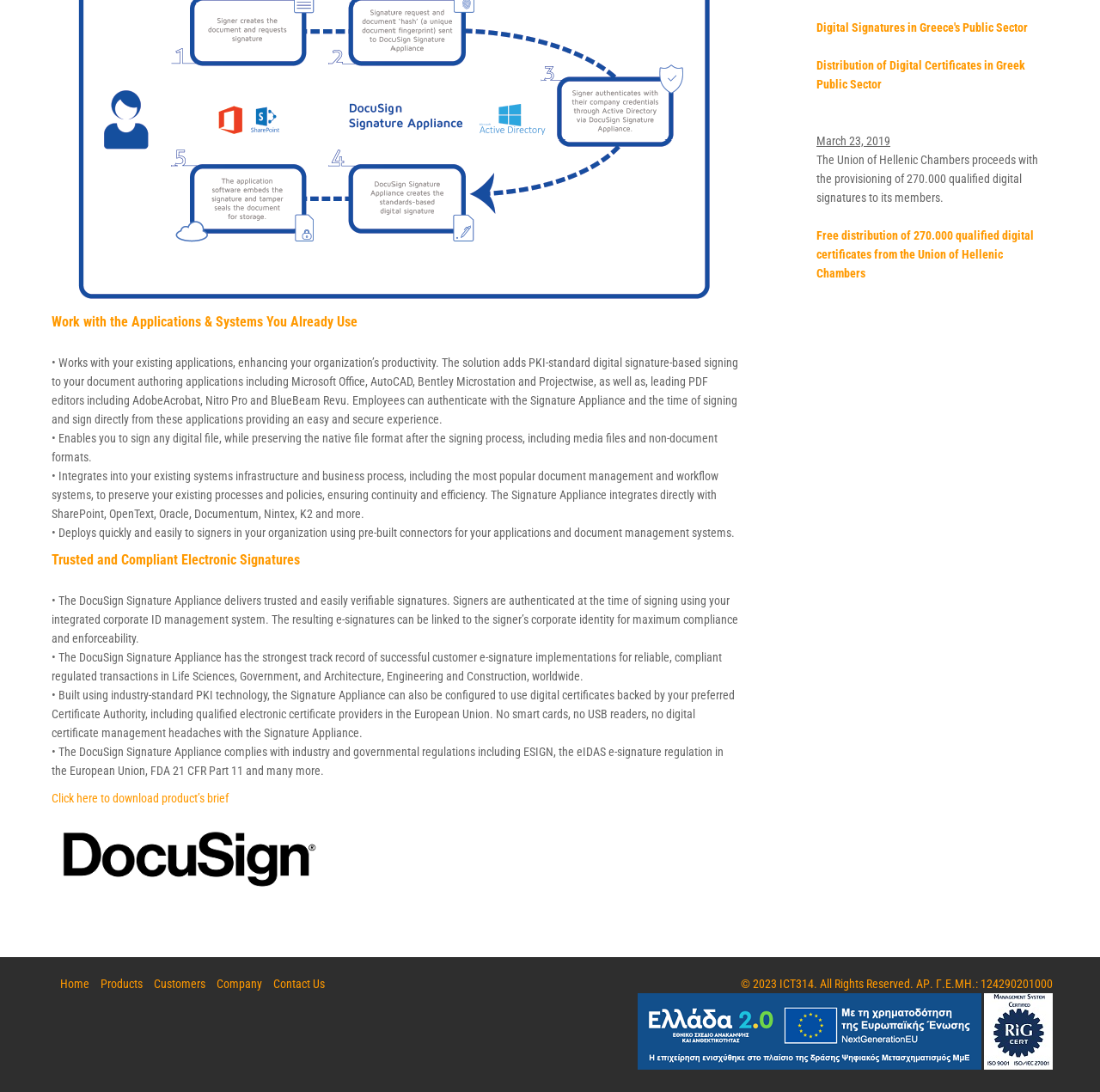Find and provide the bounding box coordinates for the UI element described with: "Home".

[0.055, 0.894, 0.081, 0.907]